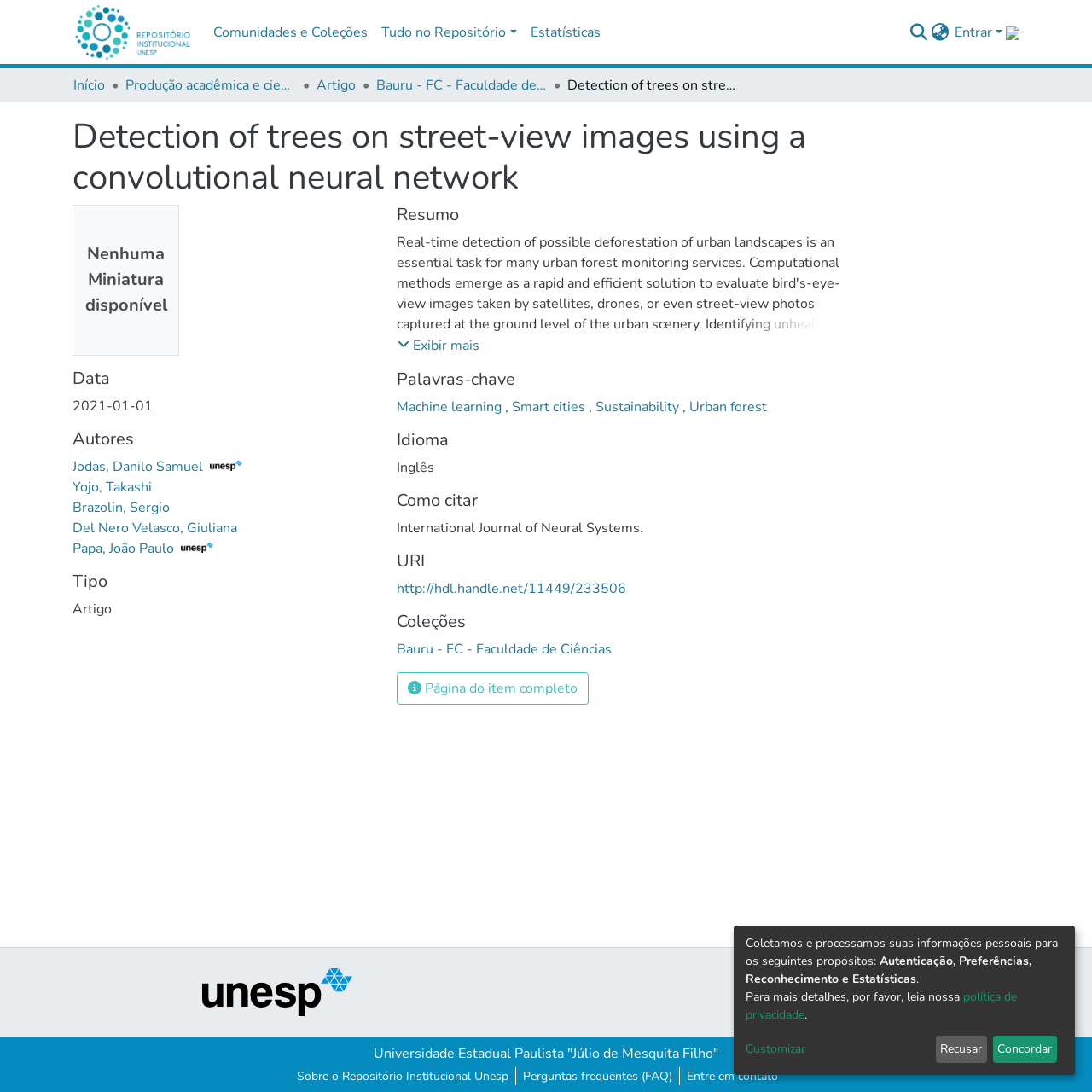Identify the bounding box coordinates of the region that should be clicked to execute the following instruction: "Explore communities and collections".

[0.189, 0.014, 0.343, 0.045]